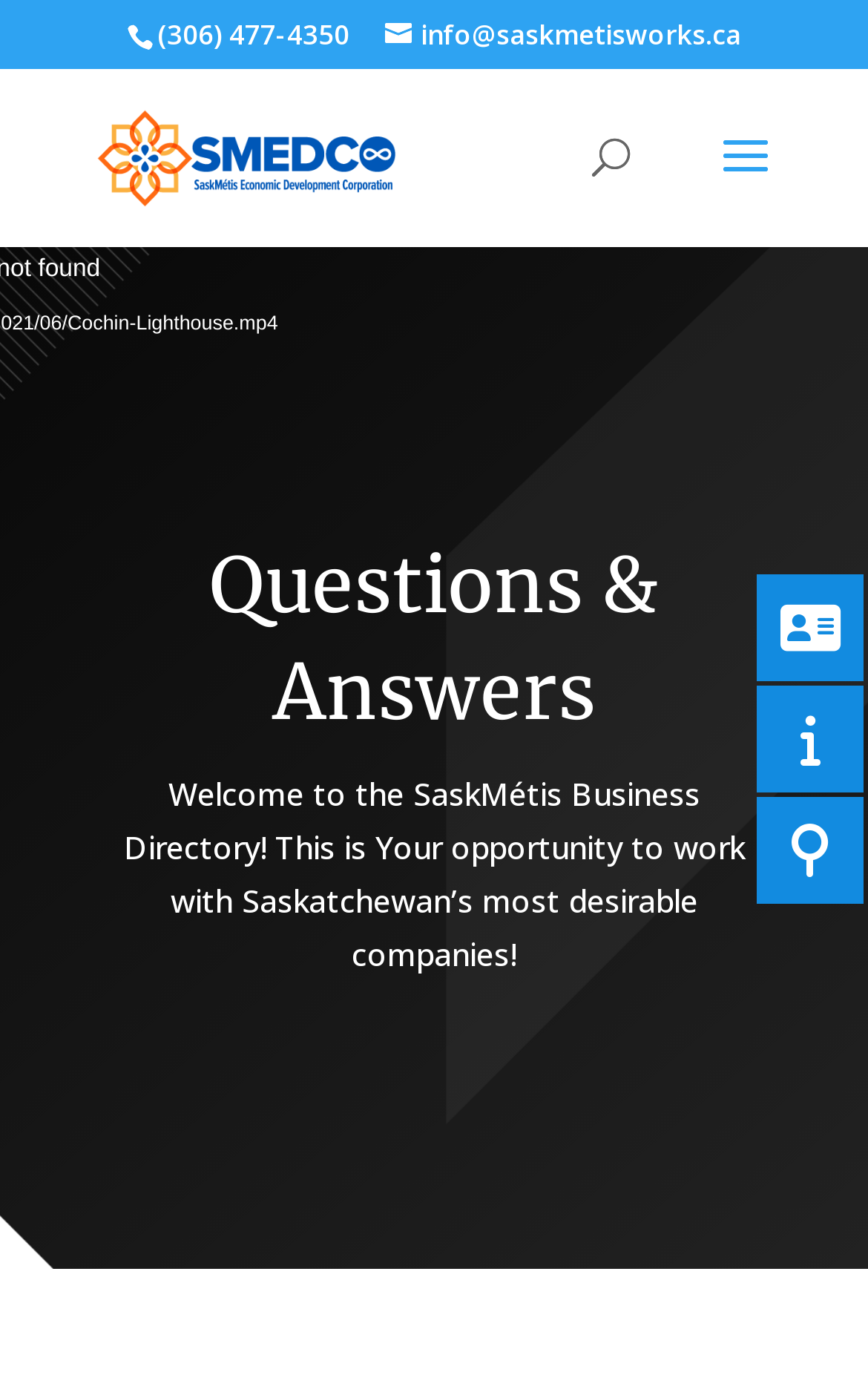What is the purpose of the SaskMétis Business Directory?
From the details in the image, provide a complete and detailed answer to the question.

The purpose of the SaskMétis Business Directory can be inferred from the static text element that says 'Welcome to the SaskMétis Business Directory! This is Your opportunity to work with Saskatchewan’s most desirable companies!'.